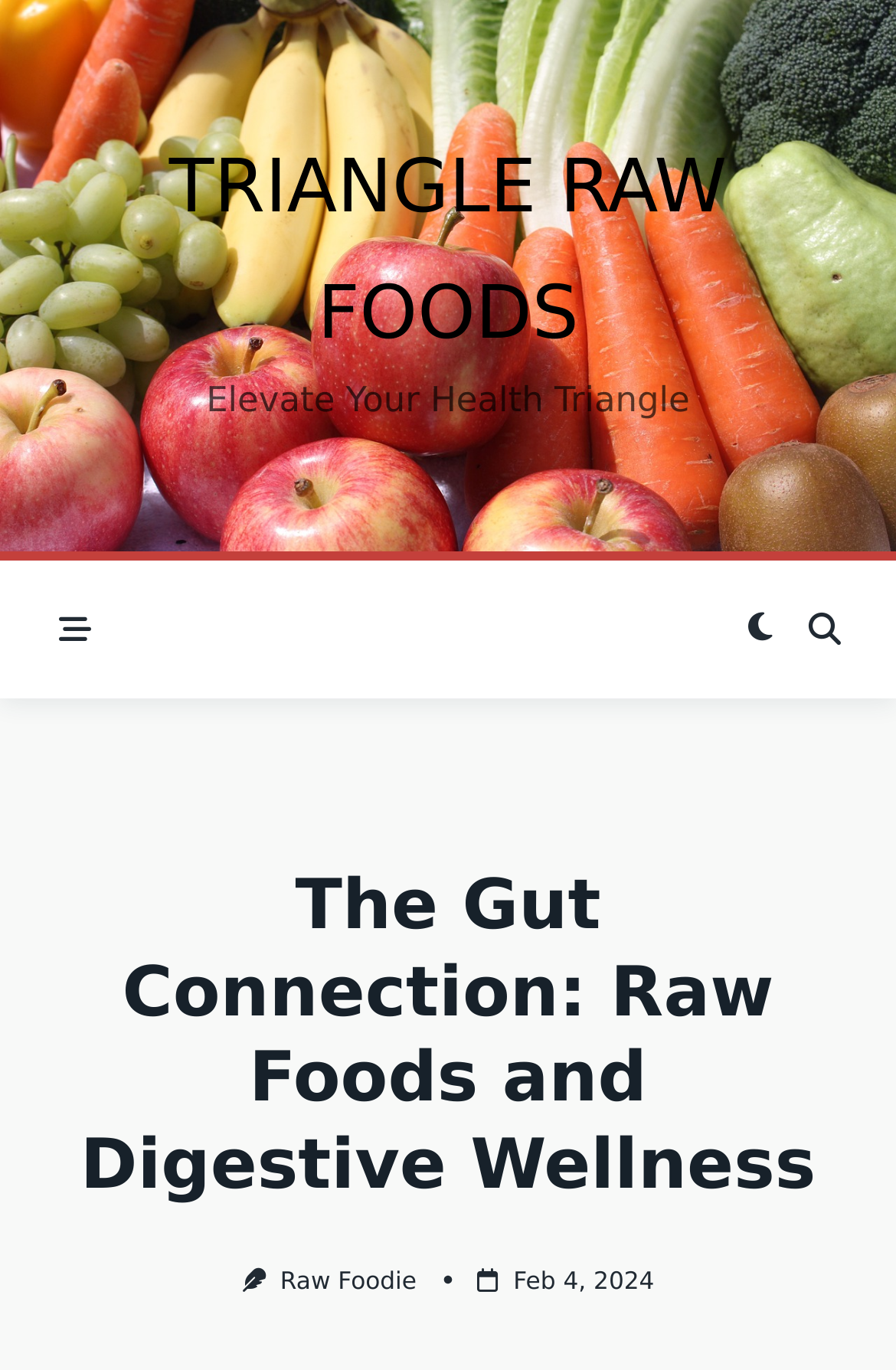Find the bounding box coordinates corresponding to the UI element with the description: "Feb 4, 2024Feb 6, 2024". The coordinates should be formatted as [left, top, right, bottom], with values as floats between 0 and 1.

[0.573, 0.925, 0.73, 0.946]